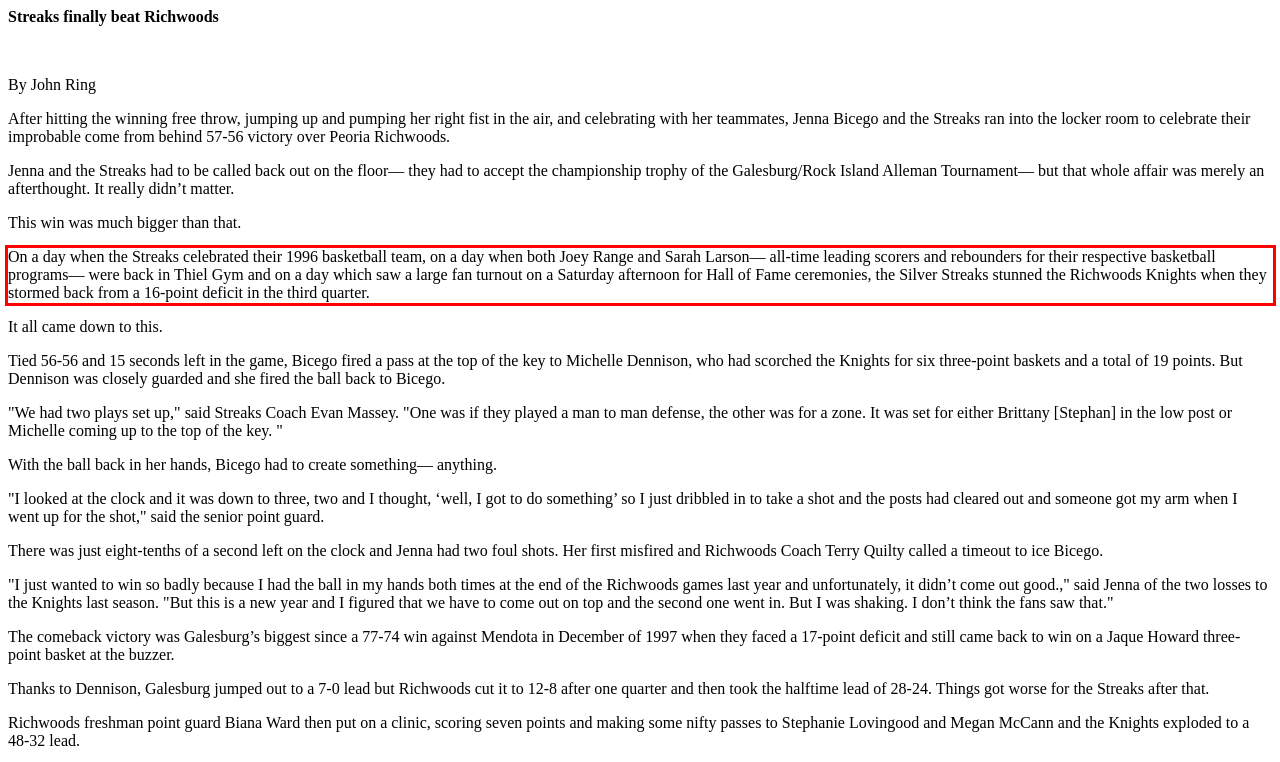Please analyze the provided webpage screenshot and perform OCR to extract the text content from the red rectangle bounding box.

On a day when the Streaks celebrated their 1996 basketball team, on a day when both Joey Range and Sarah Larson— all-time leading scorers and rebounders for their respective basketball programs— were back in Thiel Gym and on a day which saw a large fan turnout on a Saturday afternoon for Hall of Fame ceremonies, the Silver Streaks stunned the Richwoods Knights when they stormed back from a 16-point deficit in the third quarter.